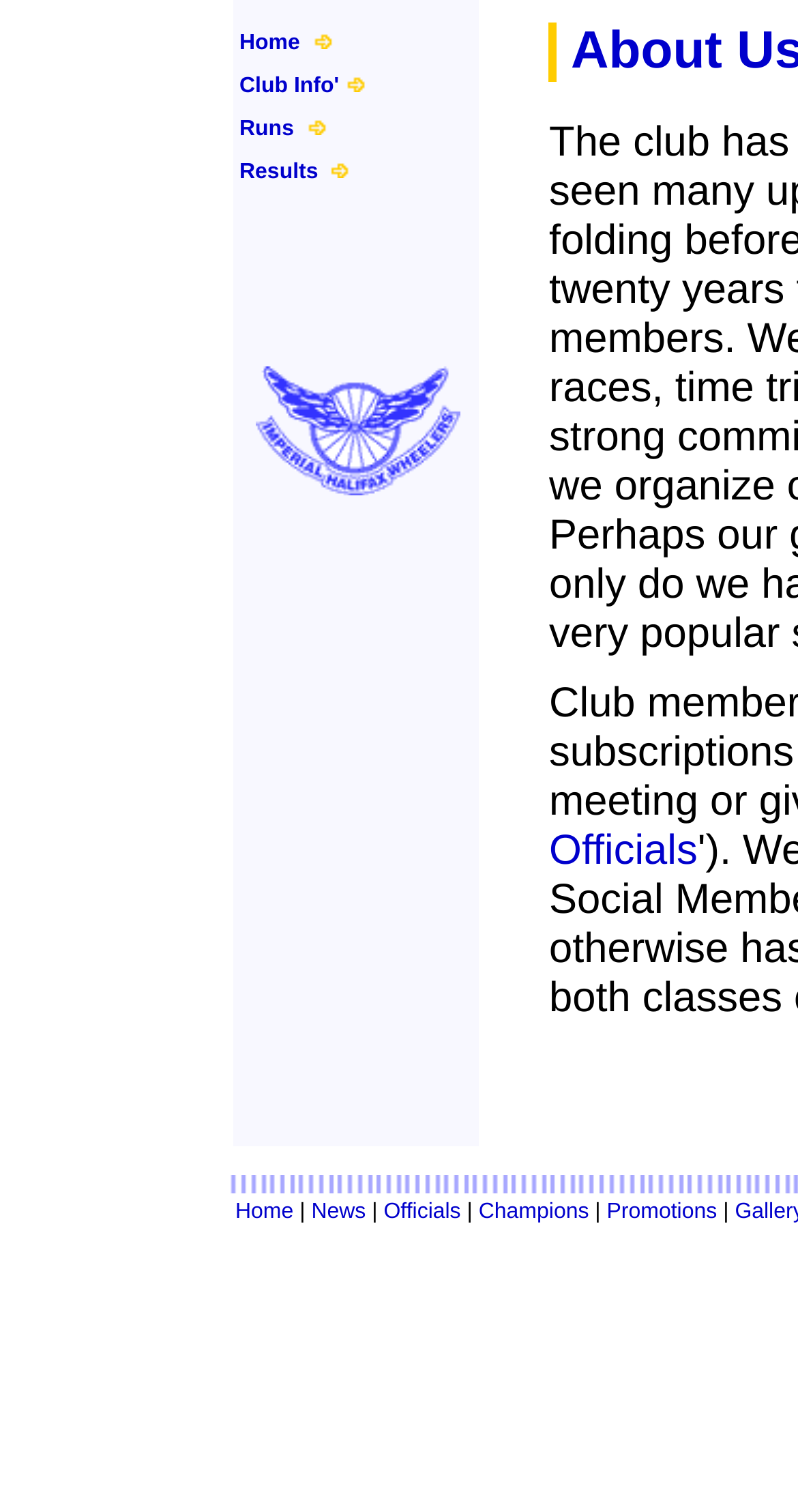Find the bounding box coordinates corresponding to the UI element with the description: "News". The coordinates should be formatted as [left, top, right, bottom], with values as floats between 0 and 1.

[0.39, 0.793, 0.458, 0.81]